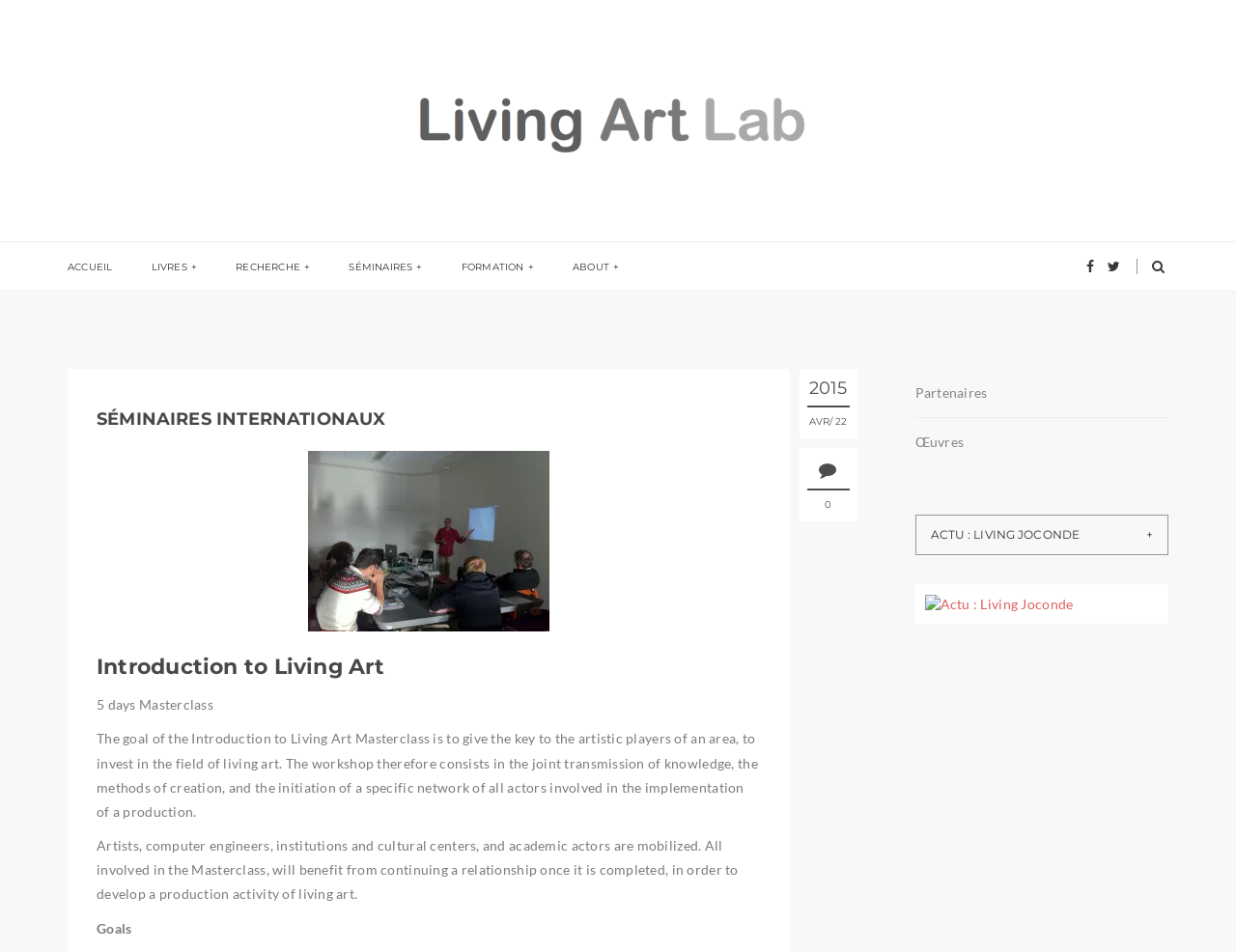Can you provide the bounding box coordinates for the element that should be clicked to implement the instruction: "read about Halifax photo groupe"?

[0.078, 0.474, 0.615, 0.663]